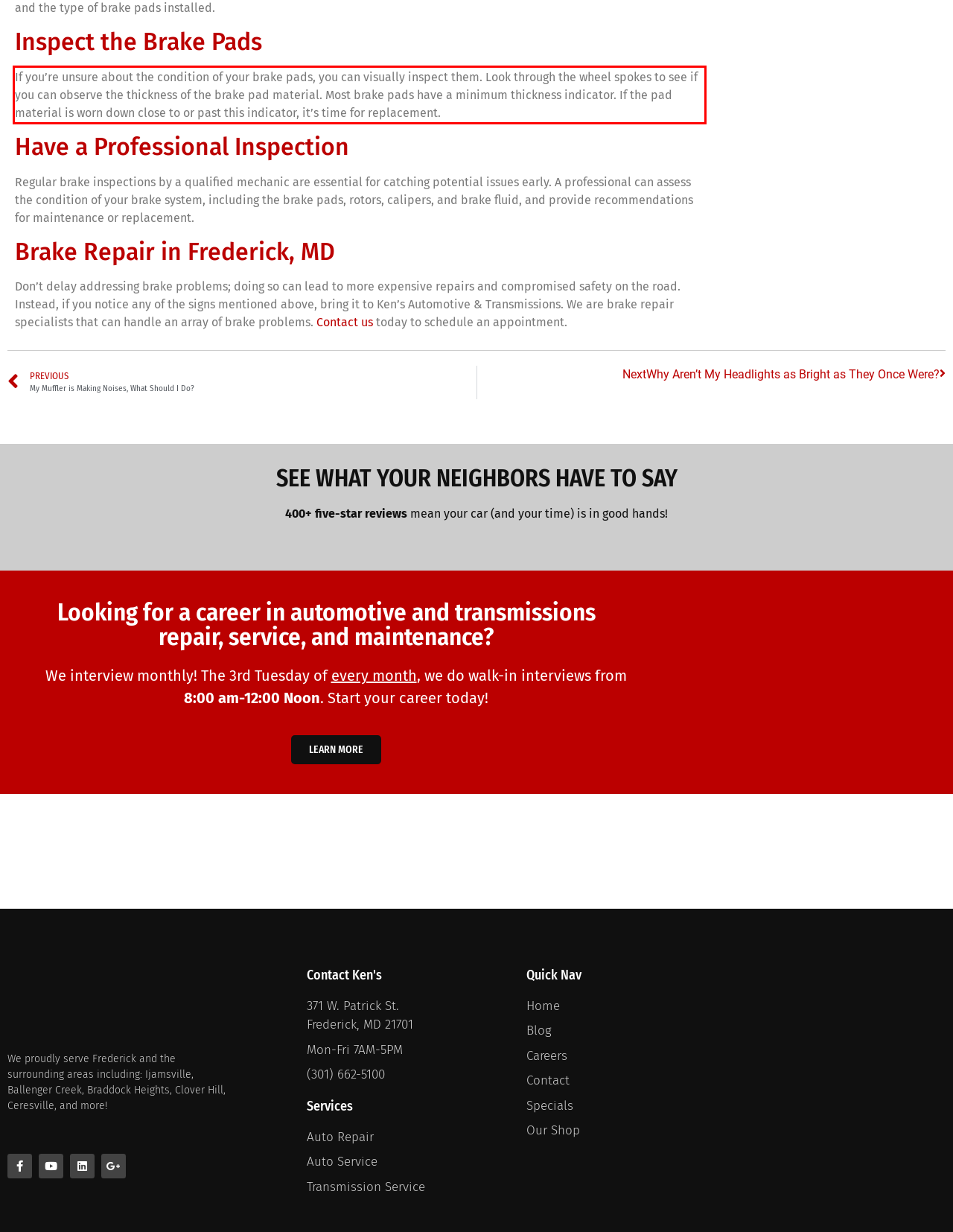Analyze the webpage screenshot and use OCR to recognize the text content in the red bounding box.

If you’re unsure about the condition of your brake pads, you can visually inspect them. Look through the wheel spokes to see if you can observe the thickness of the brake pad material. Most brake pads have a minimum thickness indicator. If the pad material is worn down close to or past this indicator, it’s time for replacement.